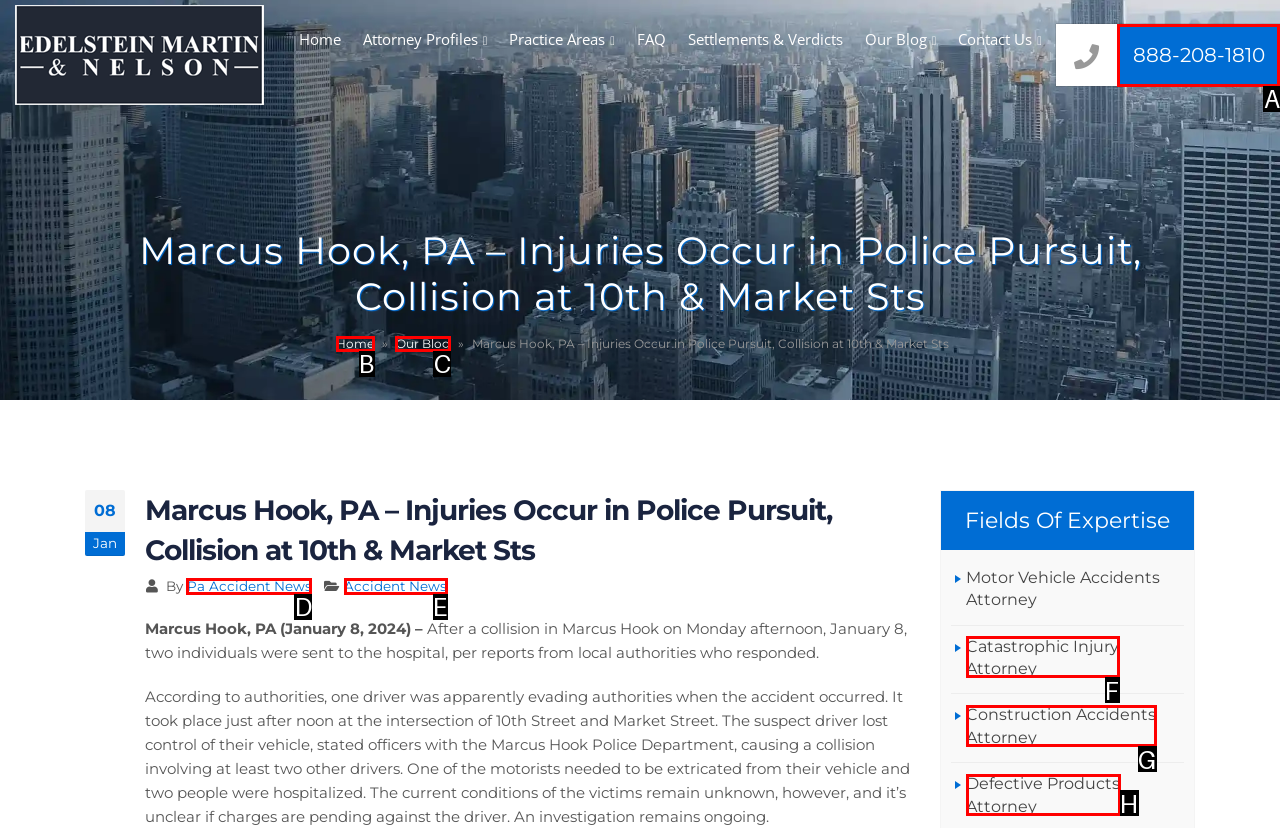Please indicate which option's letter corresponds to the task: Visit the blog by examining the highlighted elements in the screenshot.

C